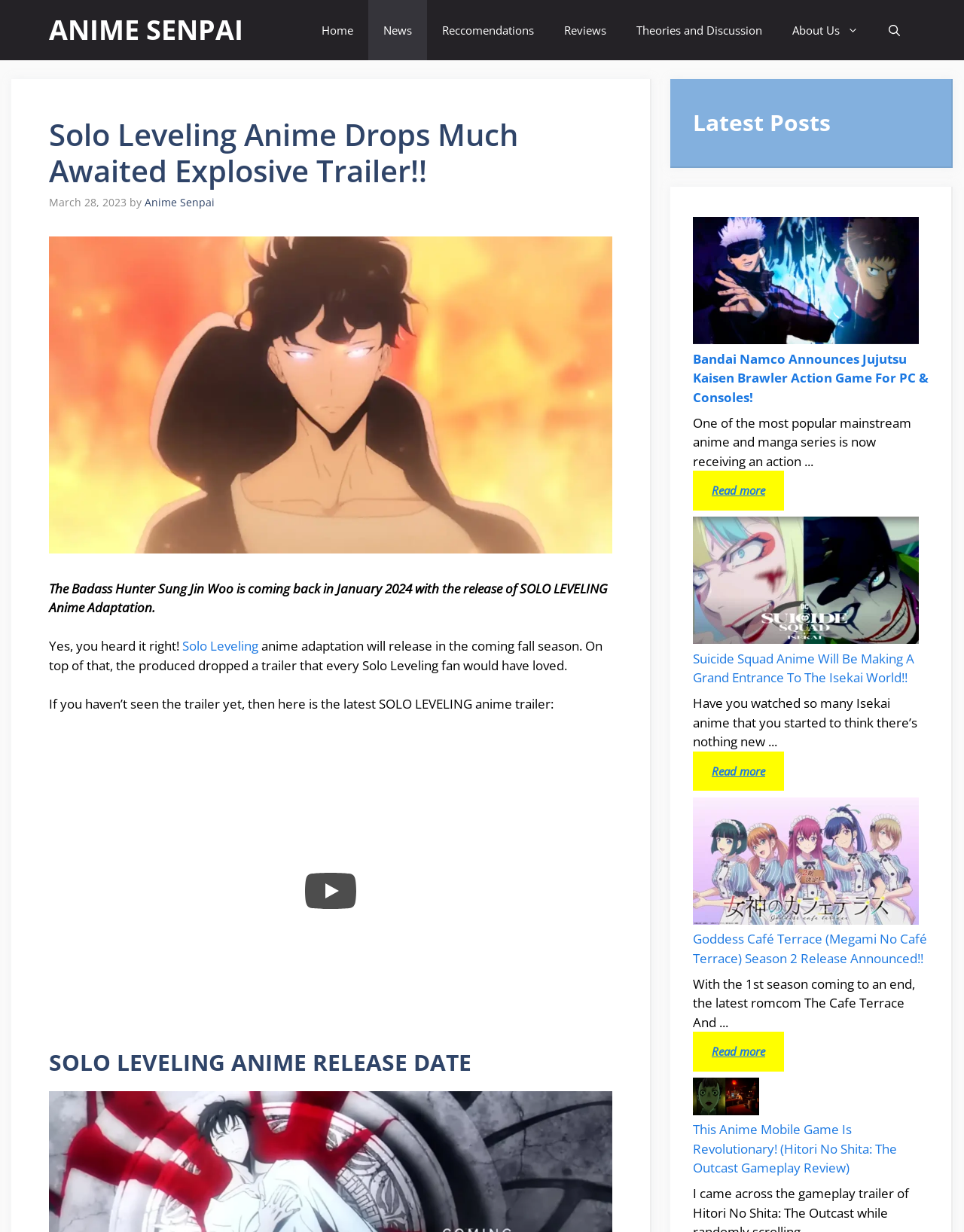What is the name of the anime mentioned in the second latest post?
Look at the image and respond with a single word or a short phrase.

Suicide Squad Anime